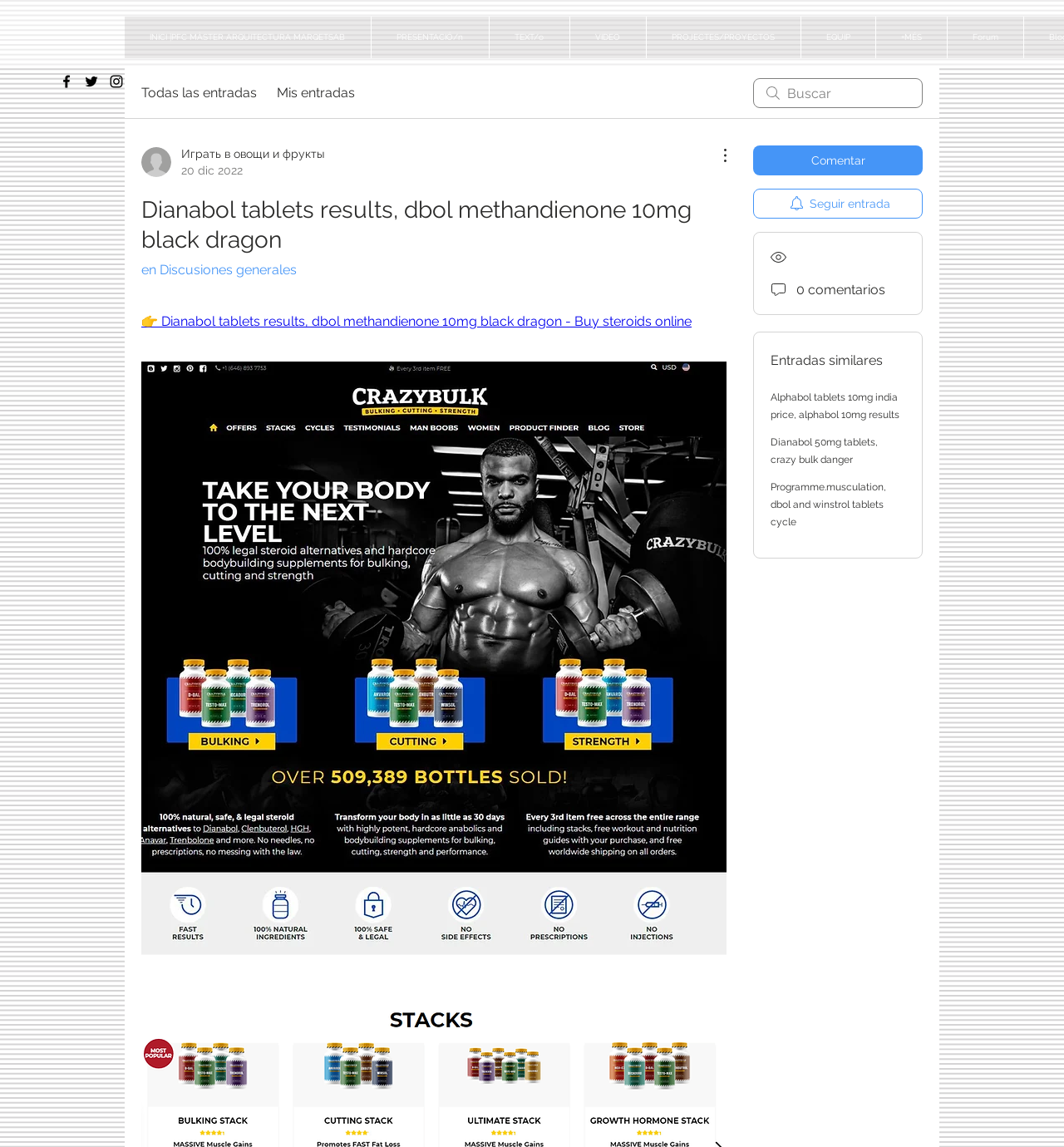What is the topic of the similar entries section?
Using the screenshot, give a one-word or short phrase answer.

Steroids and bodybuilding